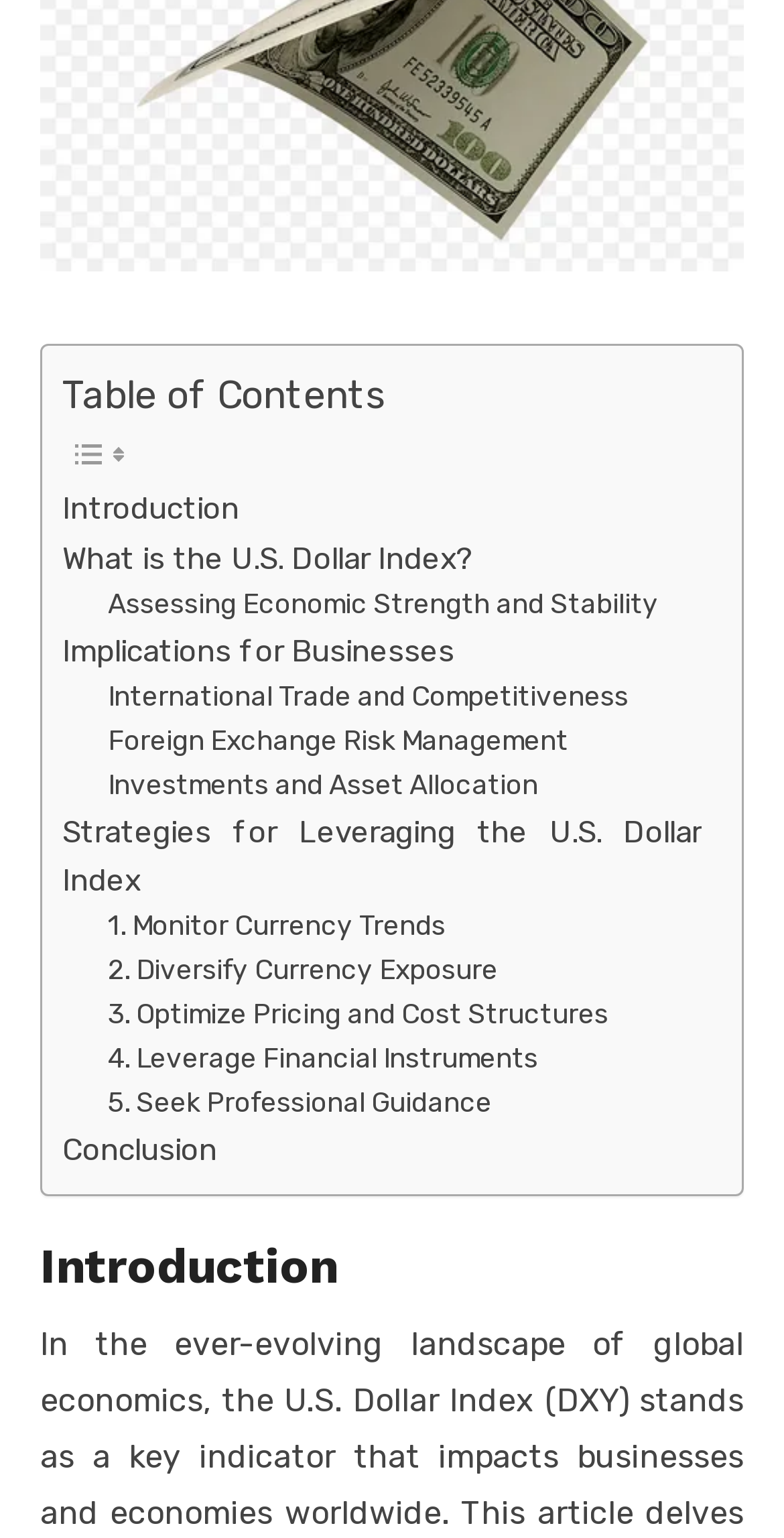Please identify the bounding box coordinates for the region that you need to click to follow this instruction: "Go to Assessing Economic Strength and Stability".

[0.138, 0.379, 0.841, 0.408]